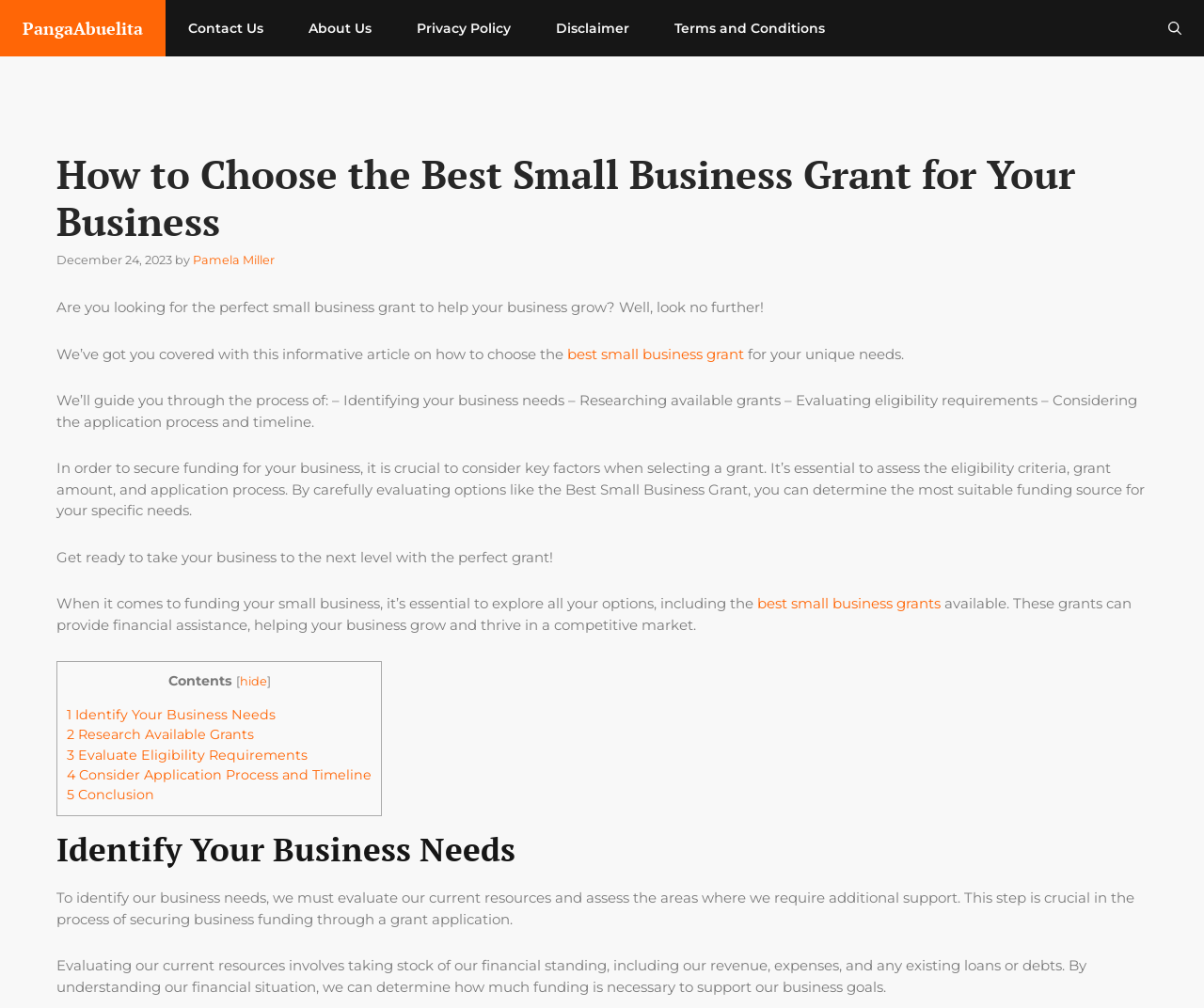Analyze the image and give a detailed response to the question:
What is the purpose of the article?

I found the purpose of the article by reading the introductory text, which states 'Are you looking for the perfect small business grant to help your business grow? Well, look no further!' and 'We’ll guide you through the process of...'.